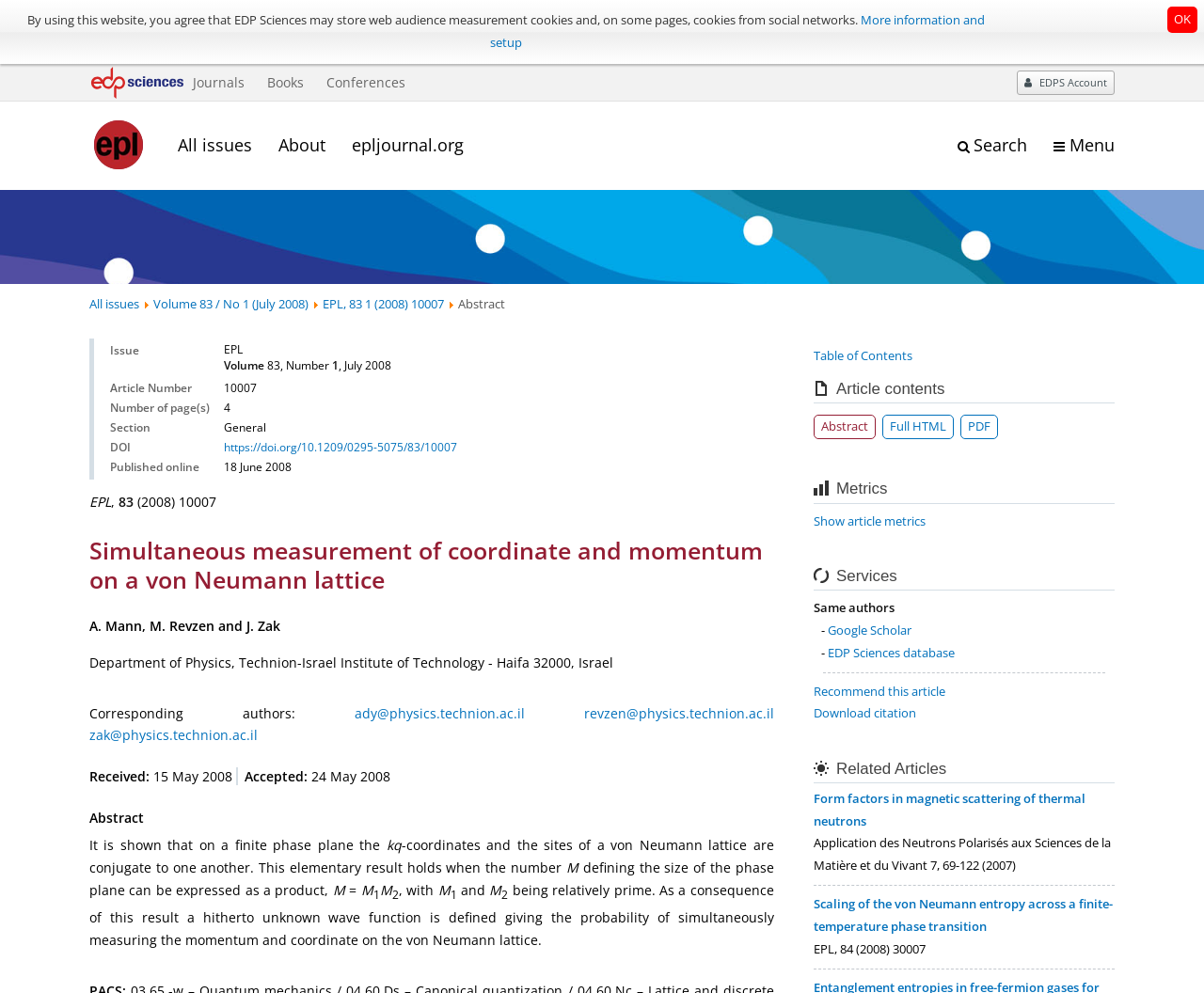Identify the coordinates of the bounding box for the element described below: "alt="EDP Sciences logo"". Return the coordinates as four float numbers between 0 and 1: [left, top, right, bottom].

[0.074, 0.073, 0.152, 0.091]